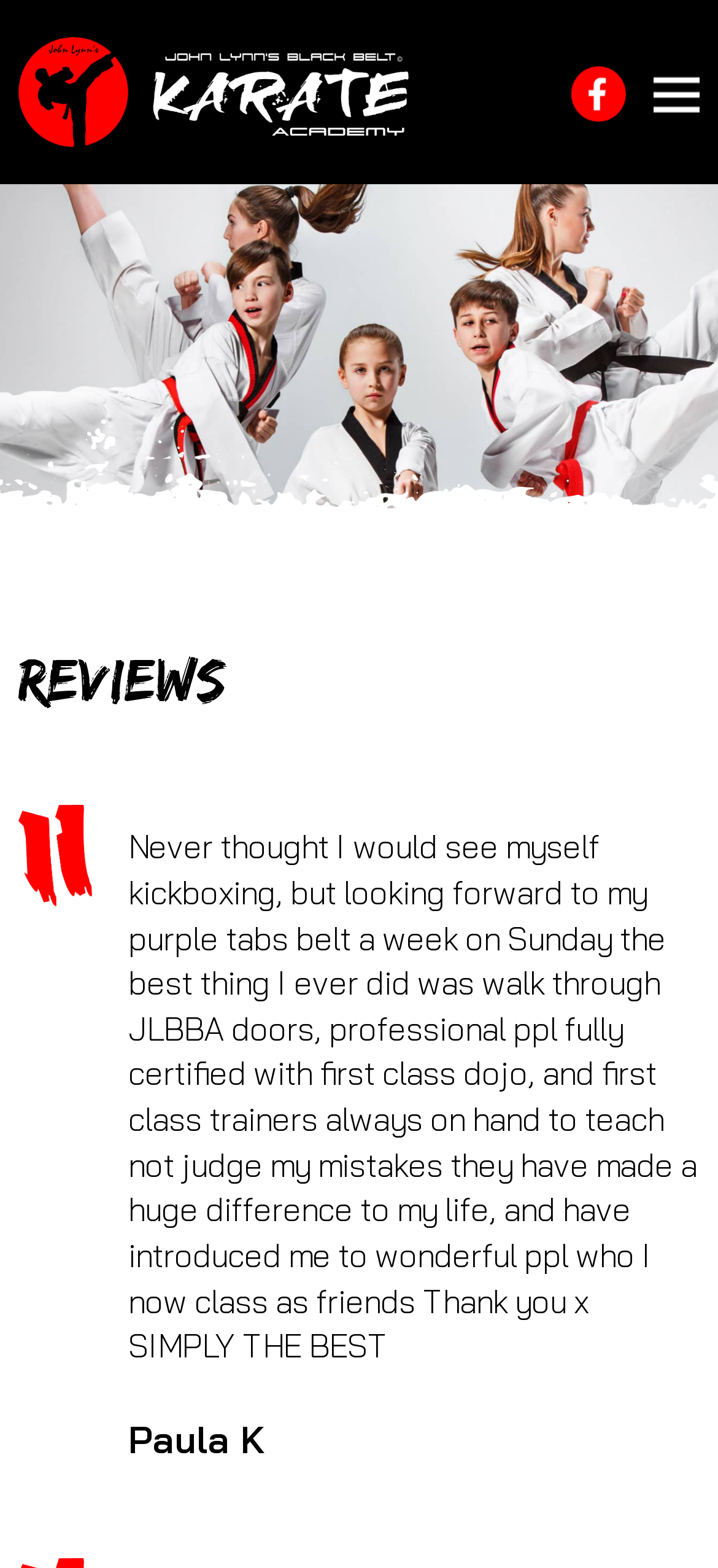What is the name of the karate academy? Look at the image and give a one-word or short phrase answer.

John Lynn’s Black Belt Karate Academy